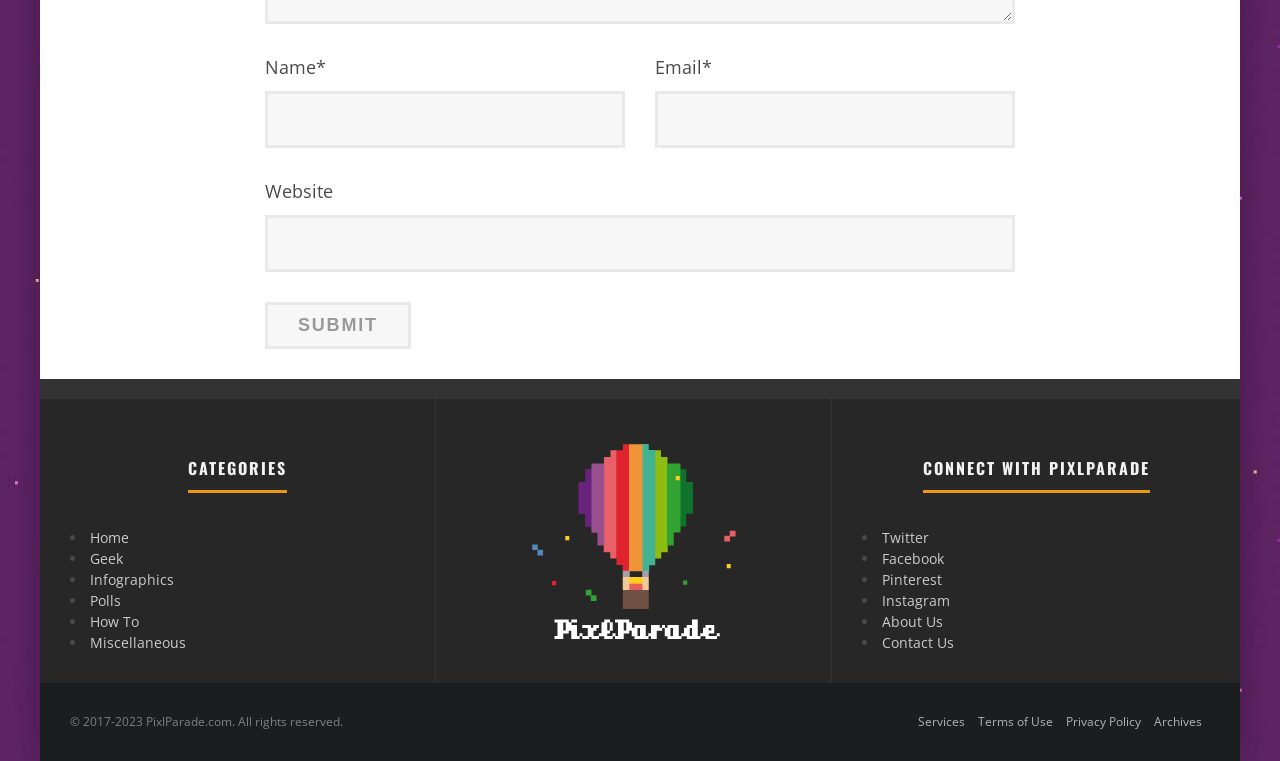Determine the bounding box coordinates of the section I need to click to execute the following instruction: "Visit the Home page". Provide the coordinates as four float numbers between 0 and 1, i.e., [left, top, right, bottom].

[0.07, 0.693, 0.101, 0.718]